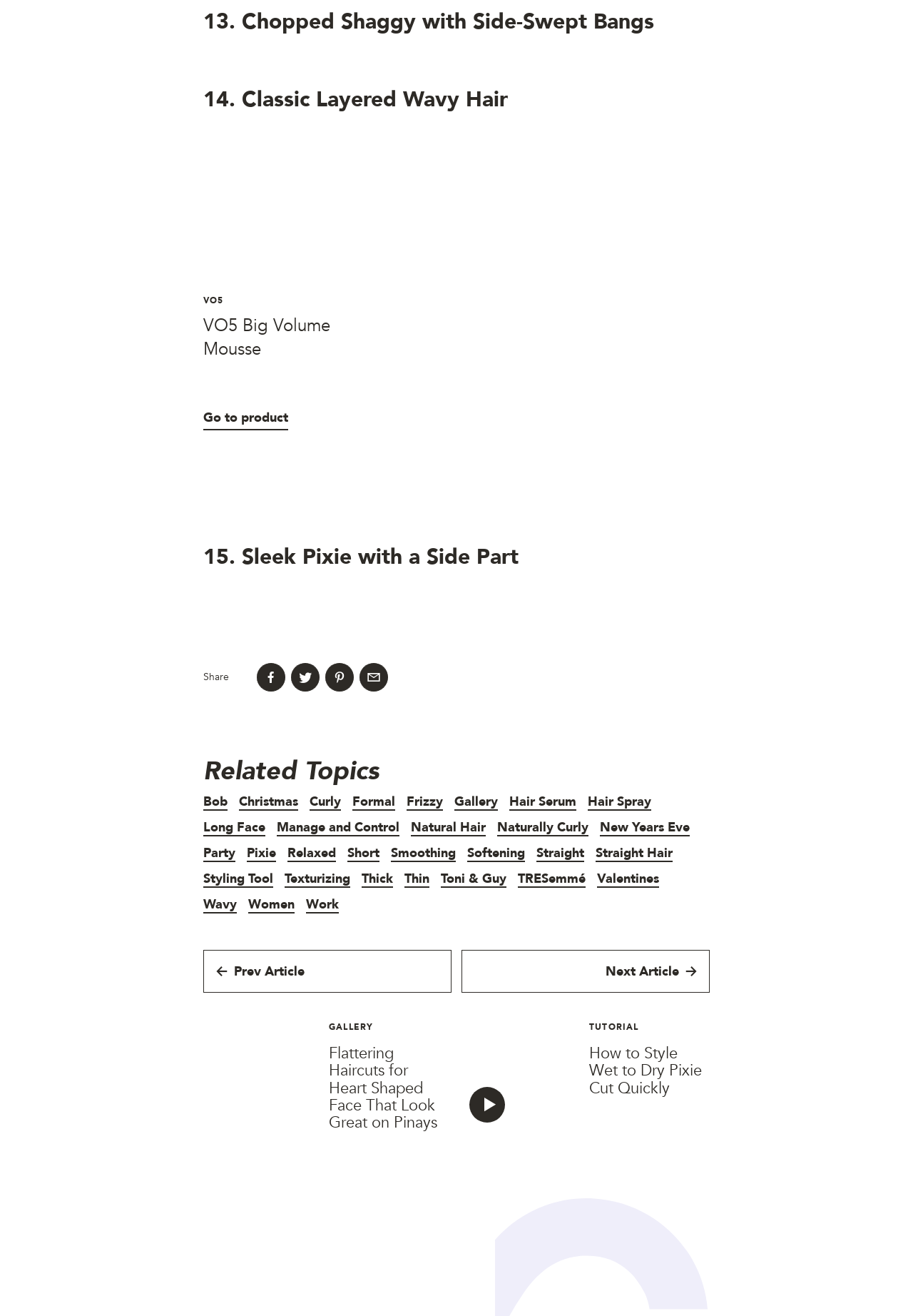Please give a succinct answer to the question in one word or phrase:
What is the purpose of the 'Share' button?

To share on social media